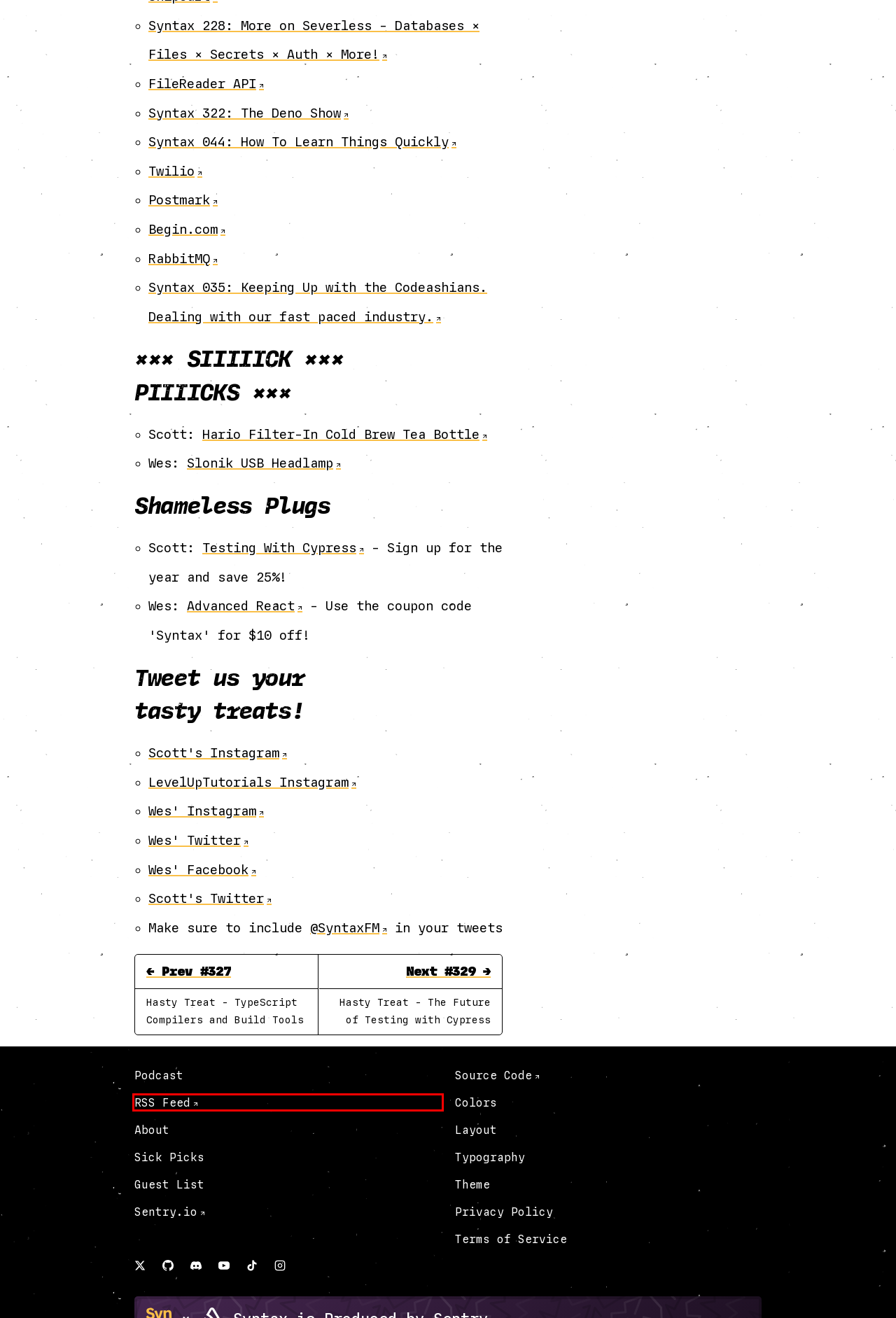Examine the screenshot of a webpage with a red rectangle bounding box. Select the most accurate webpage description that matches the new webpage after clicking the element within the bounding box. Here are the candidates:
A. How to Learn New Things Quickly - Syntax #44
B. Begin — The cloud platform for Functional Web Apps
C. More on Severless - Databases × Files × Secrets × Auth × More! - Syntax #228
D. The Deno Show - Syntax #322
E. Level Up Tutorials - Learn modern web development
F. Syntax - Tasty Web Development Treats
G. Amazon.com: Hario Cold Brew Tea Wine Bottle, 750ml, Olive Green: Hario Tea In Filter: Home & Kitchen
H. Communication APIs for SMS, Voice, Email & Authentication | Twilio

F